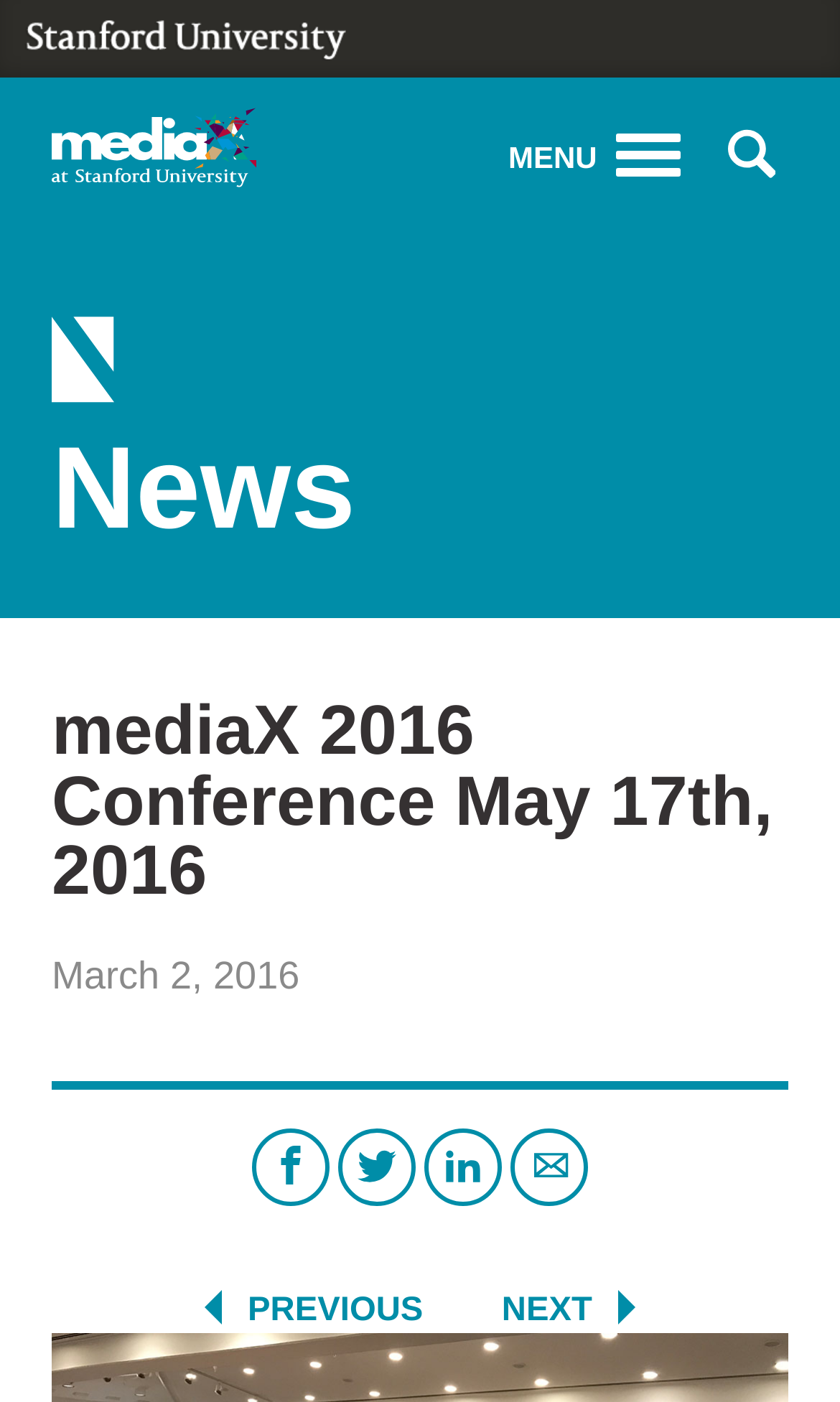Please provide a comprehensive response to the question below by analyzing the image: 
What is the name of the university?

The name of the university can be found in the top-left corner of the webpage, where it is written as 'mediaX 2016 Conference May 17th, 2016 - mediaX at Stanford University'. The link 'Stanford University' is also present next to the university's logo, which is an image.